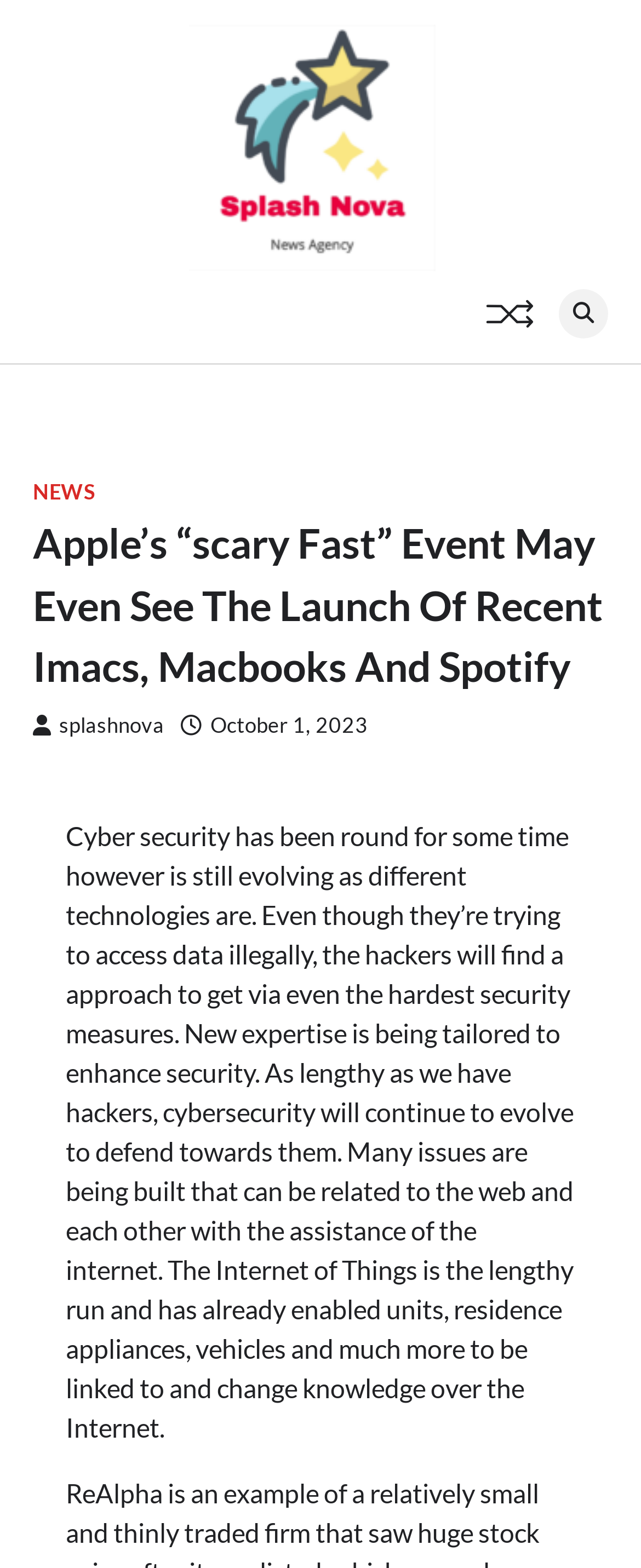Find the bounding box of the web element that fits this description: "alt="Splash Nova"".

[0.295, 0.016, 0.679, 0.179]